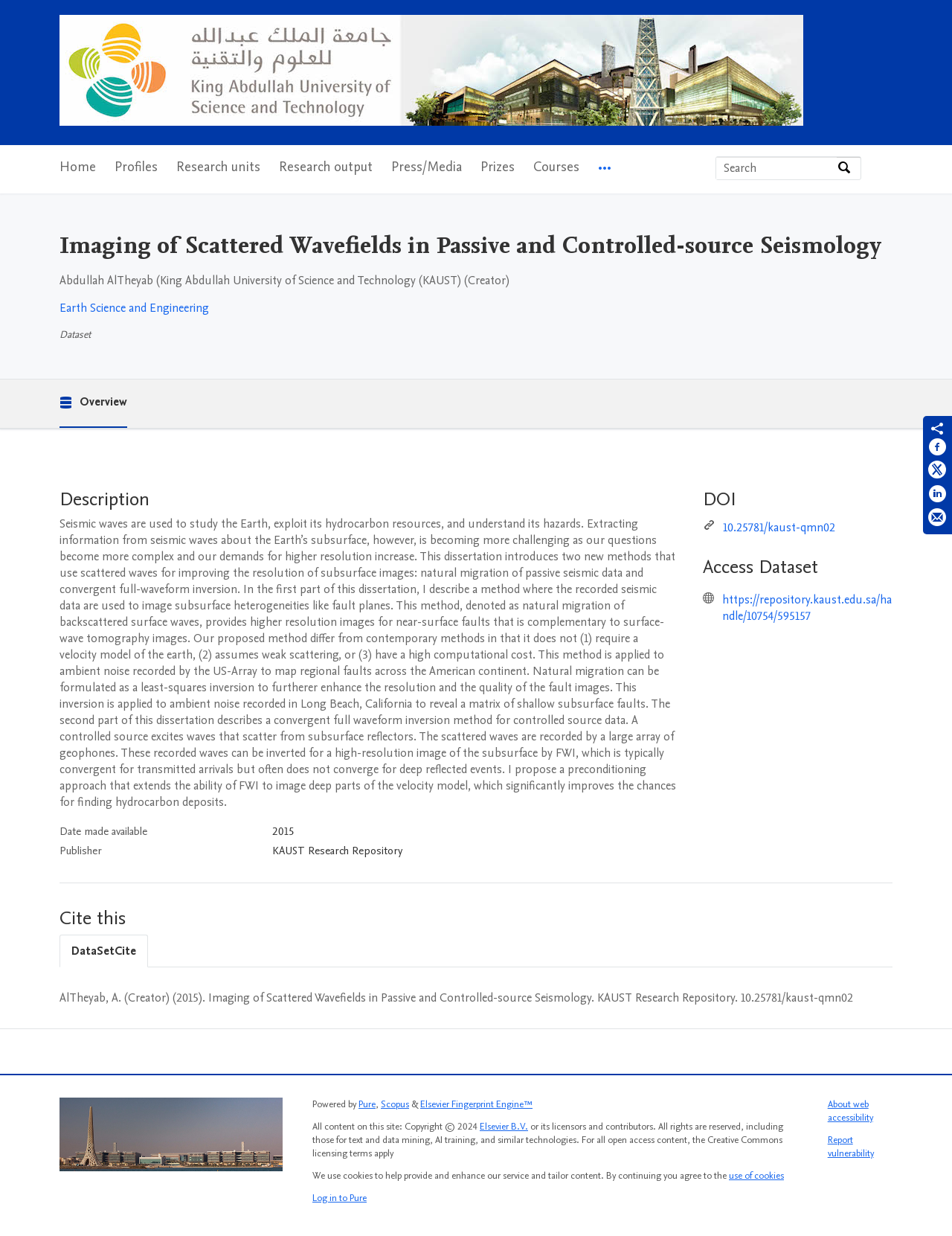Please find the bounding box coordinates of the clickable region needed to complete the following instruction: "Search by expertise, name or affiliation". The bounding box coordinates must consist of four float numbers between 0 and 1, i.e., [left, top, right, bottom].

[0.752, 0.127, 0.879, 0.145]